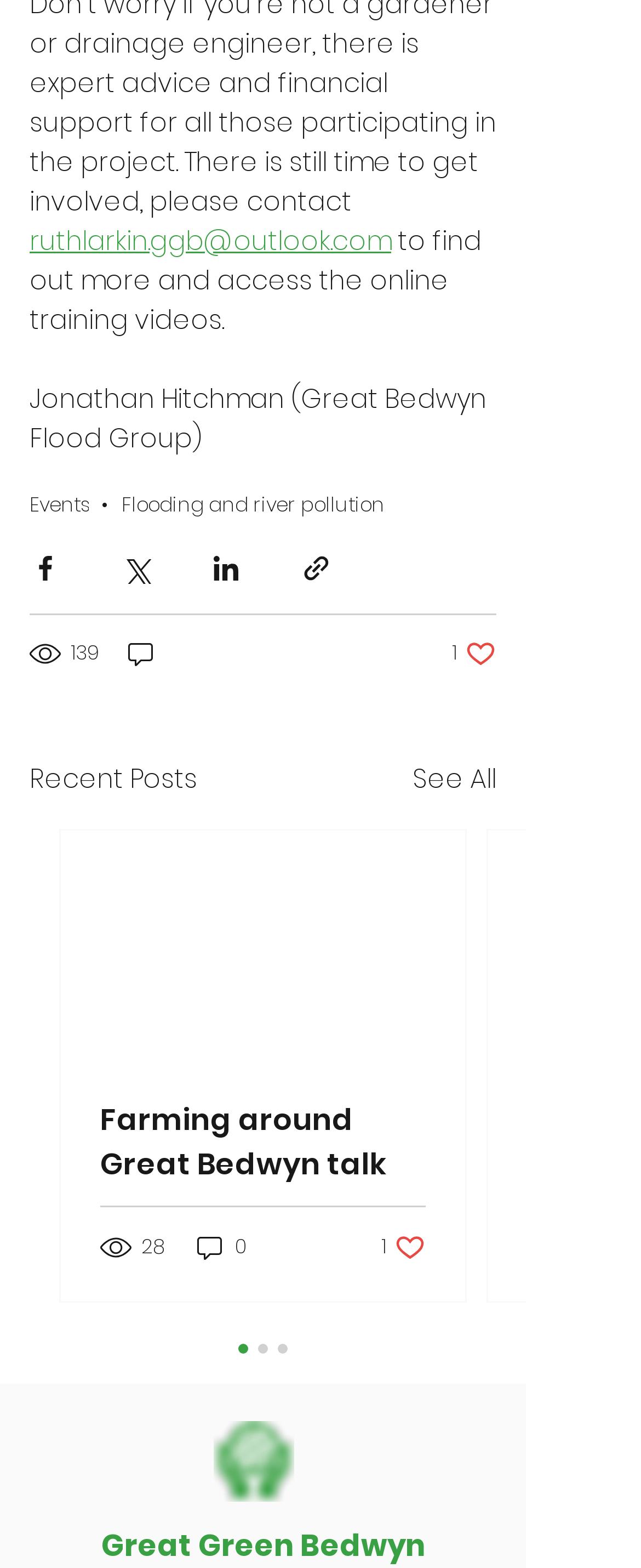From the element description: "See All", extract the bounding box coordinates of the UI element. The coordinates should be expressed as four float numbers between 0 and 1, in the order [left, top, right, bottom].

[0.644, 0.484, 0.774, 0.509]